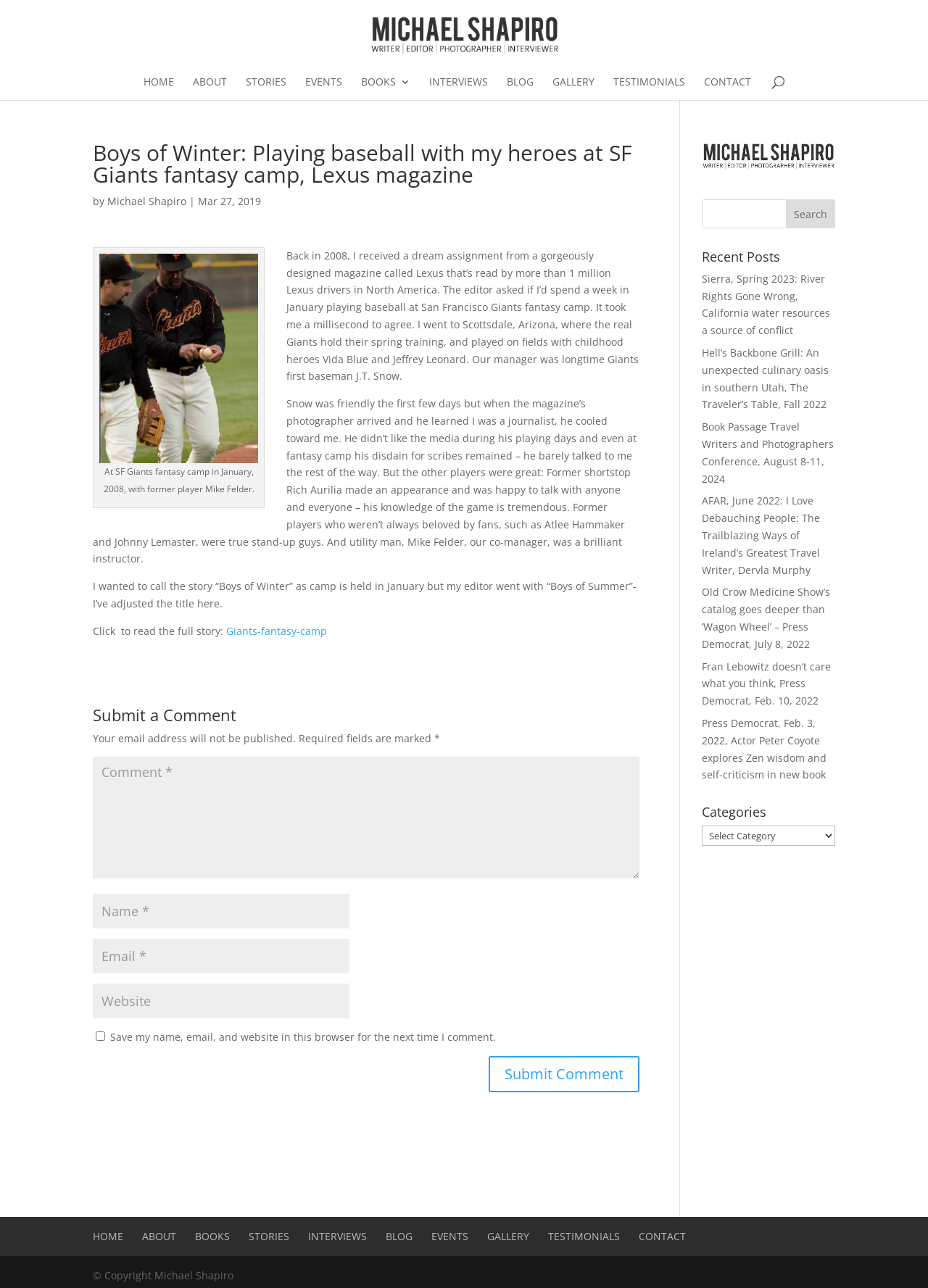Refer to the element description input value="Name *" name="author" and identify the corresponding bounding box in the screenshot. Format the coordinates as (top-left x, top-left y, bottom-right x, bottom-right y) with values in the range of 0 to 1.

[0.1, 0.694, 0.377, 0.721]